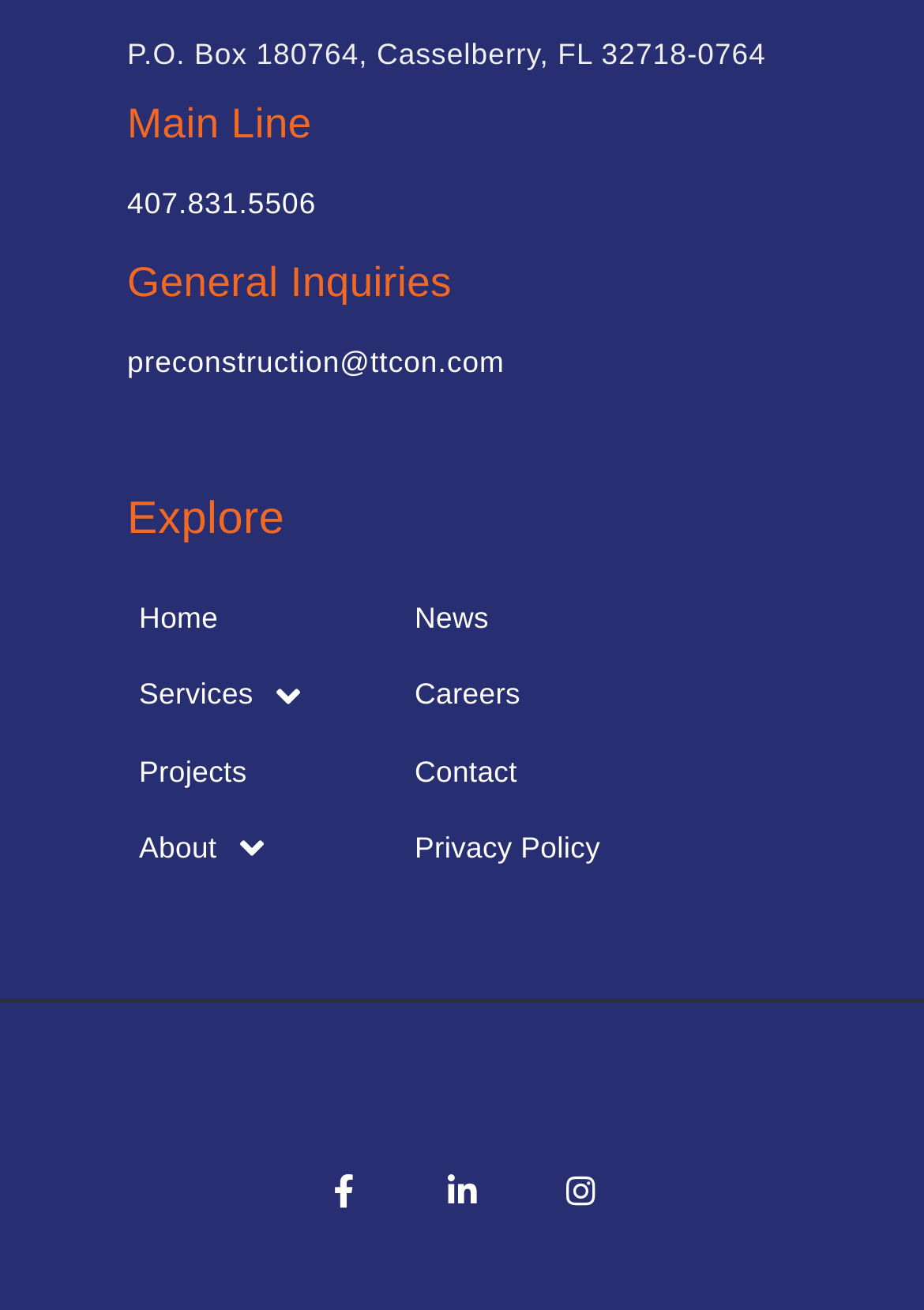What is the address of the company?
Please answer the question with a detailed response using the information from the screenshot.

I found the address by looking at the static text element at the top of the page, which contains the company's mailing address.